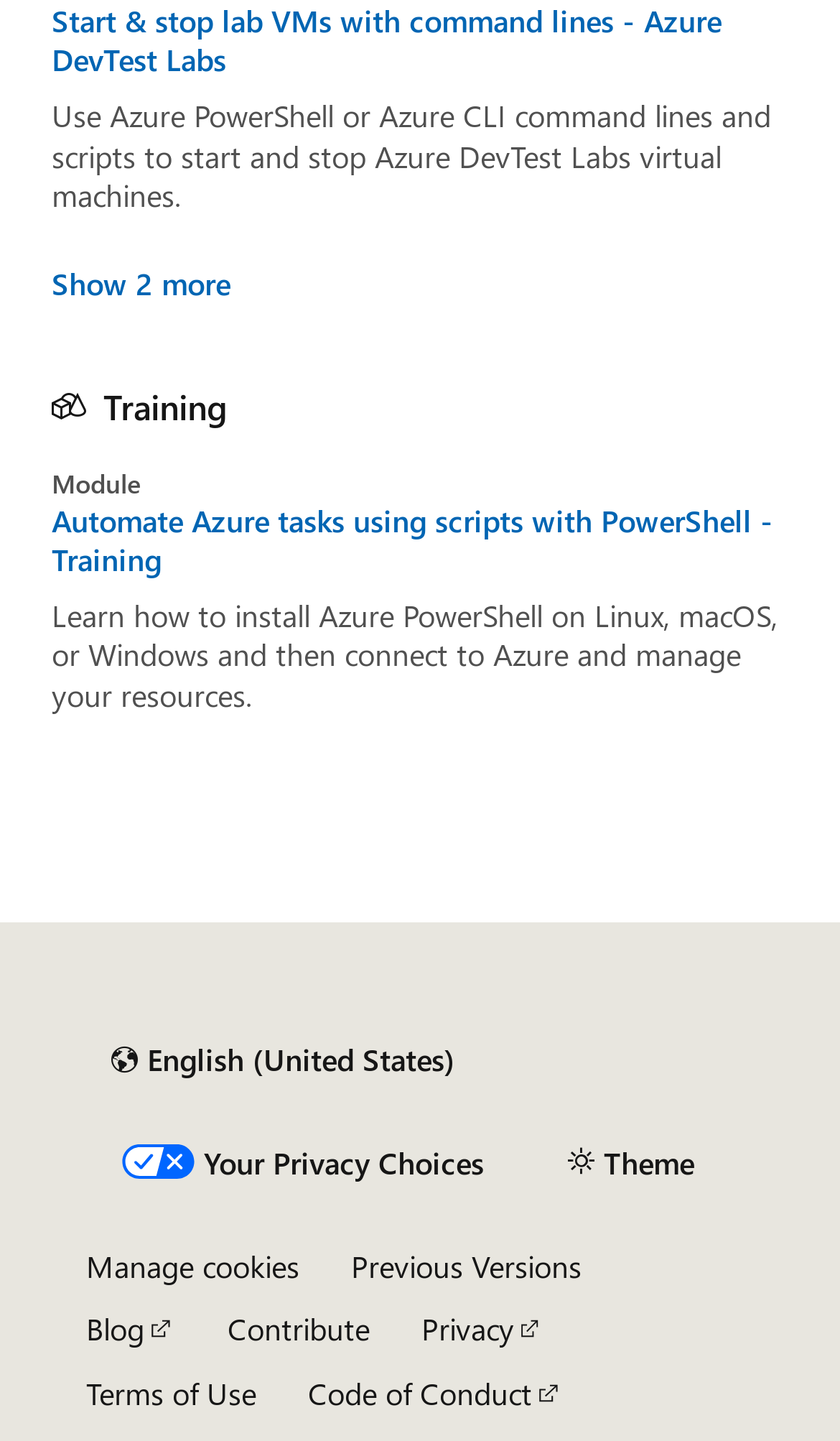What is the purpose of the 'Manage cookies' button?
Ensure your answer is thorough and detailed.

The 'Manage cookies' button is likely used to manage or adjust the cookies used by the webpage, allowing users to control their privacy settings.